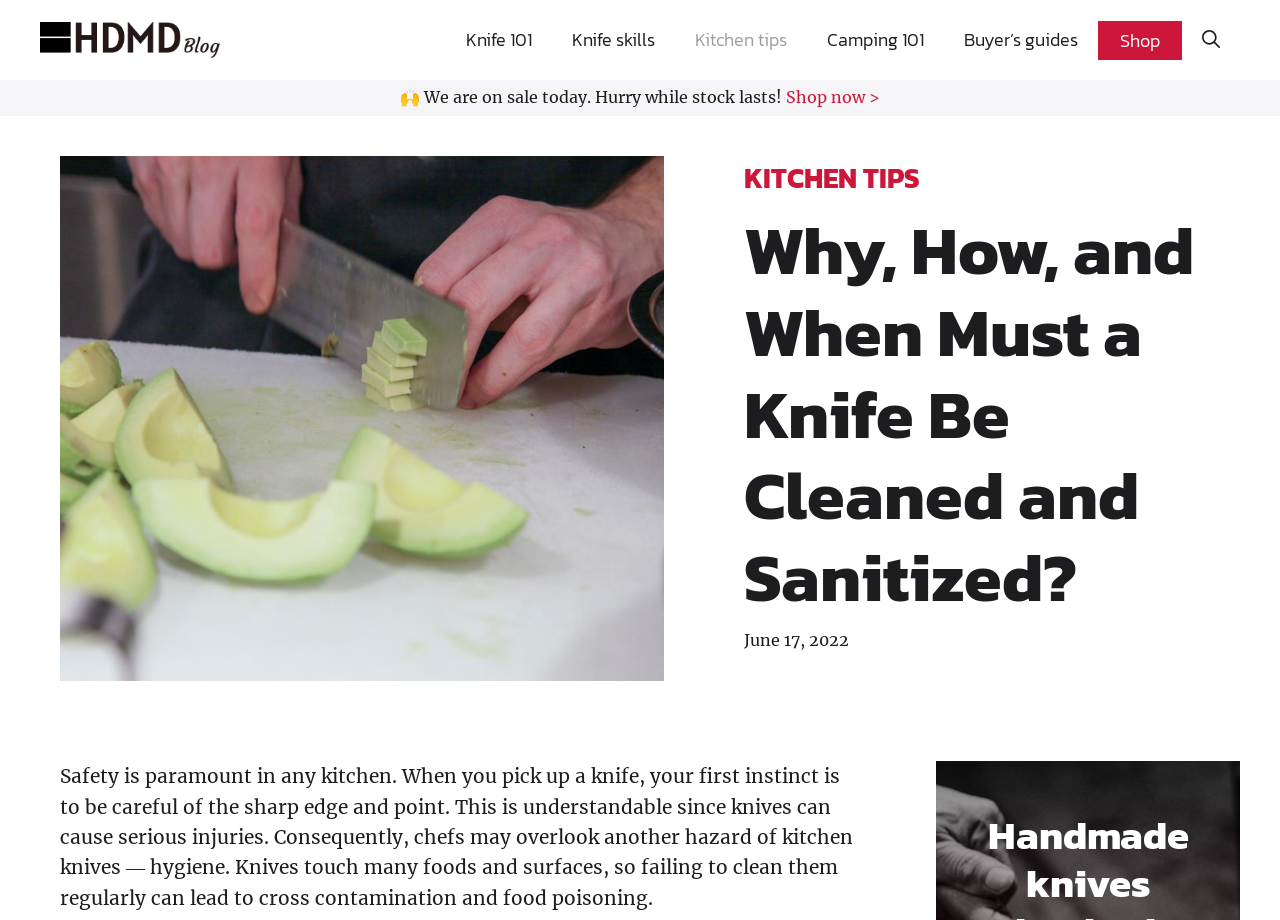Locate the bounding box coordinates of the element you need to click to accomplish the task described by this instruction: "Read 'KITCHEN TIPS'".

[0.581, 0.17, 0.719, 0.216]